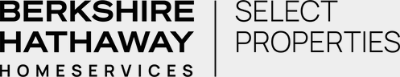Describe all the elements visible in the image meticulously.

The image features the logo of Berkshire Hathaway HomeServices Select Properties, a prominent real estate organization. The logo is designed with a modern and clean aesthetic, prominently displaying the brand name "BERKSHIRE HATHAWAY" in bold uppercase letters, paired with "HOMESERVICES" in a slightly smaller and understated font. Below, "SELECT PROPERTIES" is featured, indicating the specific branch or service offered. This logo signifies the company's commitment to providing exceptional real estate services, reflecting its established reputation in the industry.